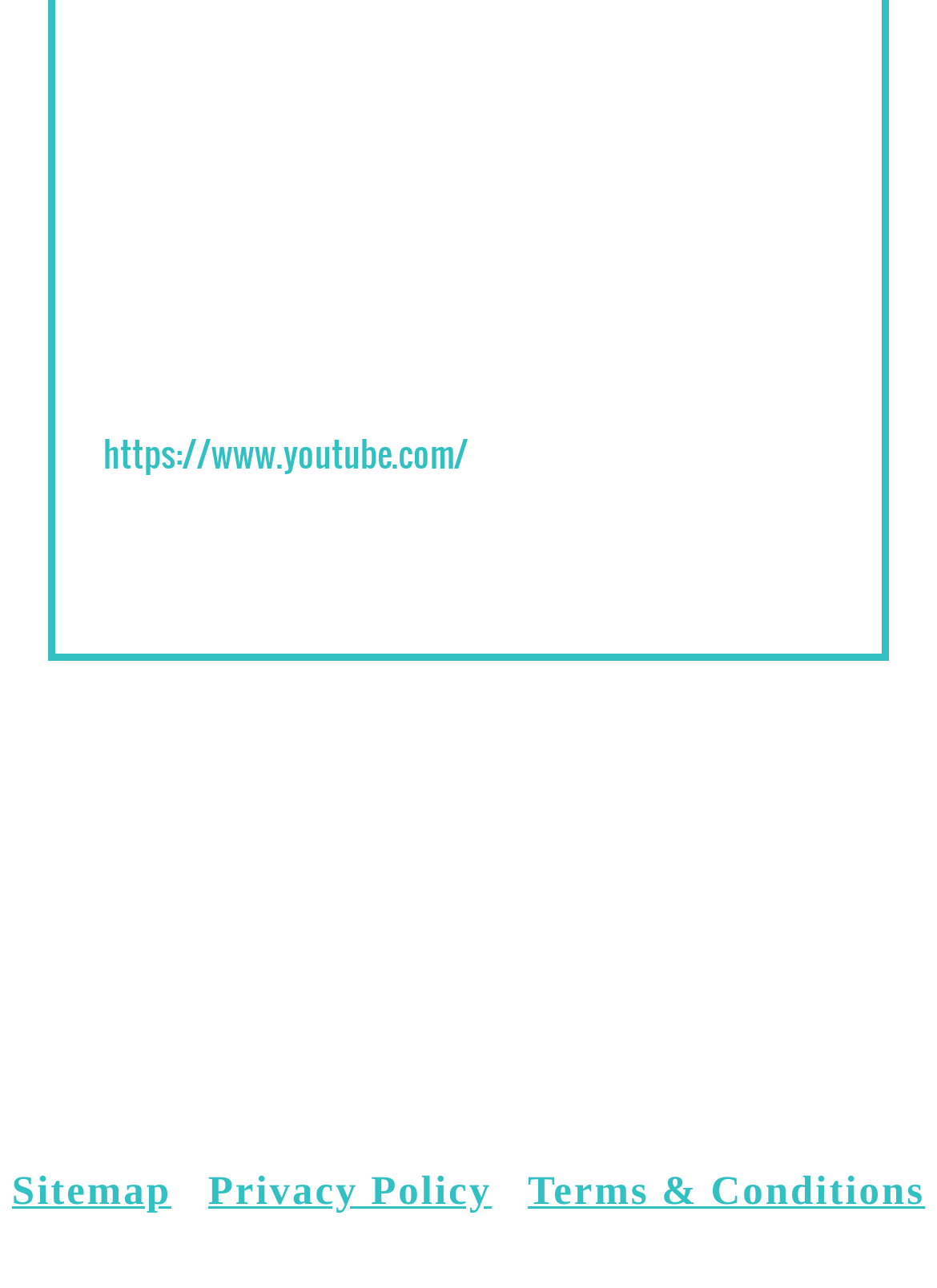Give a concise answer using only one word or phrase for this question:
How many social media links are available?

3